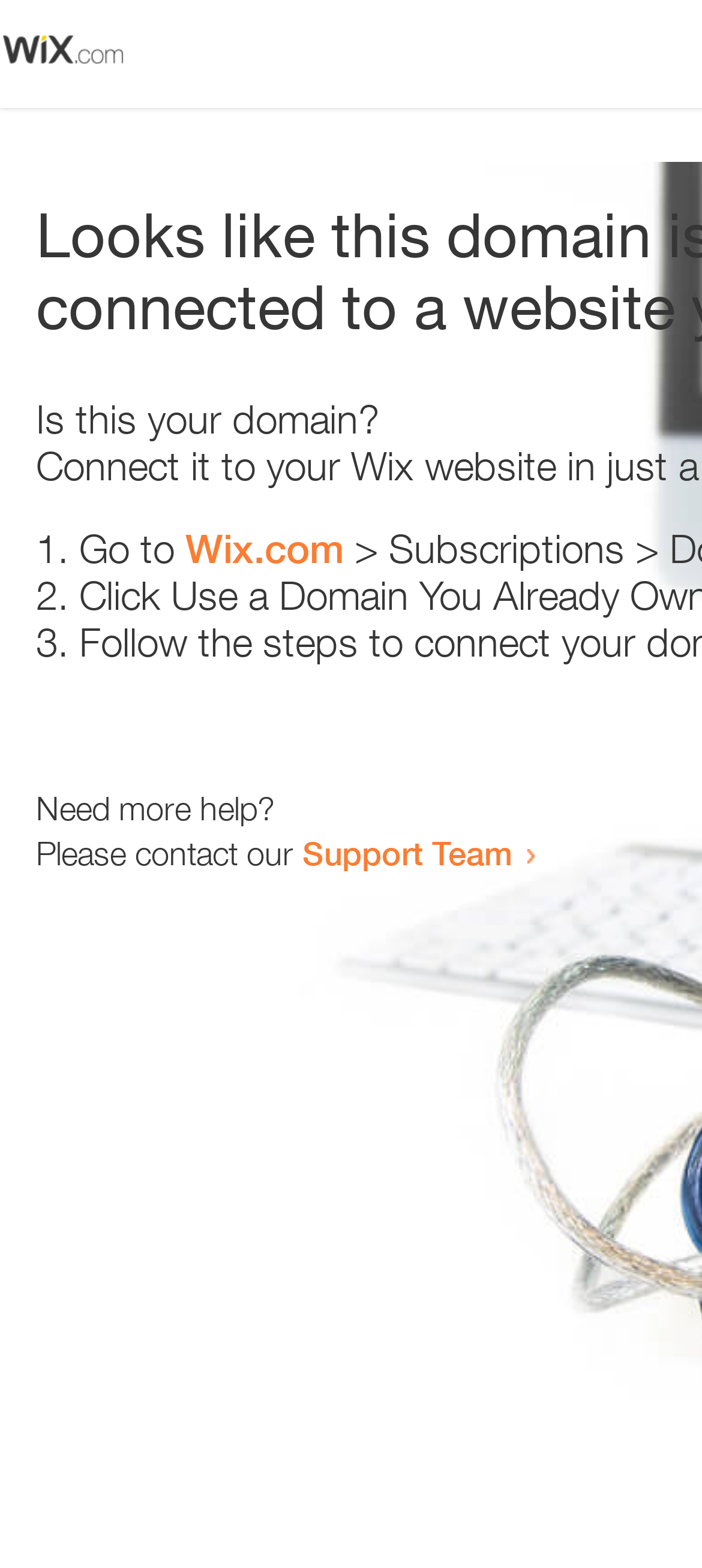Where can I get more help?
Look at the image and answer with only one word or phrase.

Support Team